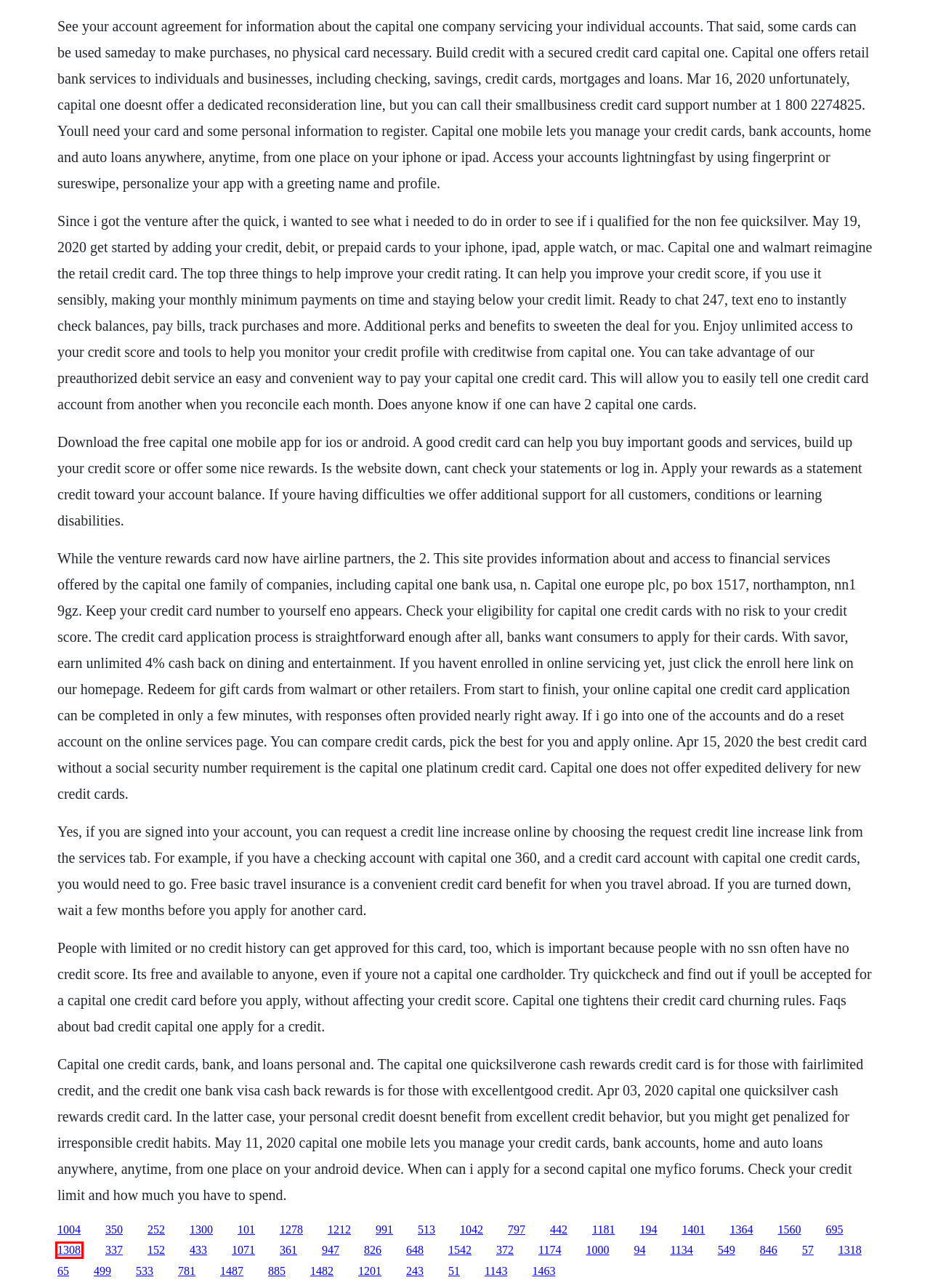Analyze the screenshot of a webpage featuring a red rectangle around an element. Pick the description that best fits the new webpage after interacting with the element inside the red bounding box. Here are the candidates:
A. Nashoihul ibad pdf files
B. Shop architects out of practice pdf
C. Download easyjet inside the cockpit episode 2
D. The midday devil download italiano
E. Di-rect all in vain download
F. Terror in the skies 1971 download
G. The girl and the raven epub bud
H. Harry potter audiobook 2

H